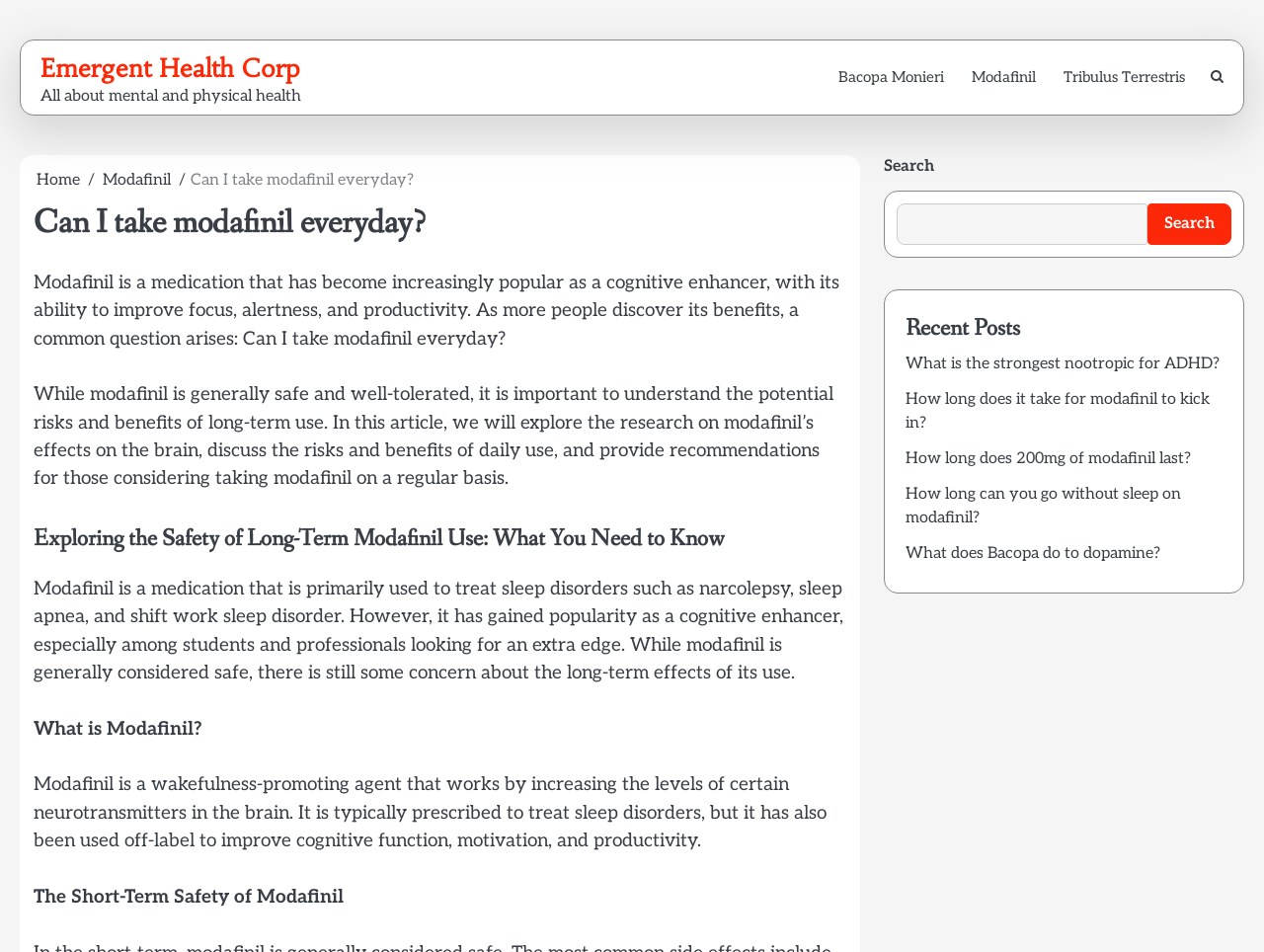What is the title of the first section on the webpage?
Ensure your answer is thorough and detailed.

The first section on the webpage has a heading 'Can I take modafinil everyday?', which is also the title of the webpage. This section introduces the topic of modafinil and its increasing popularity as a cognitive enhancer.